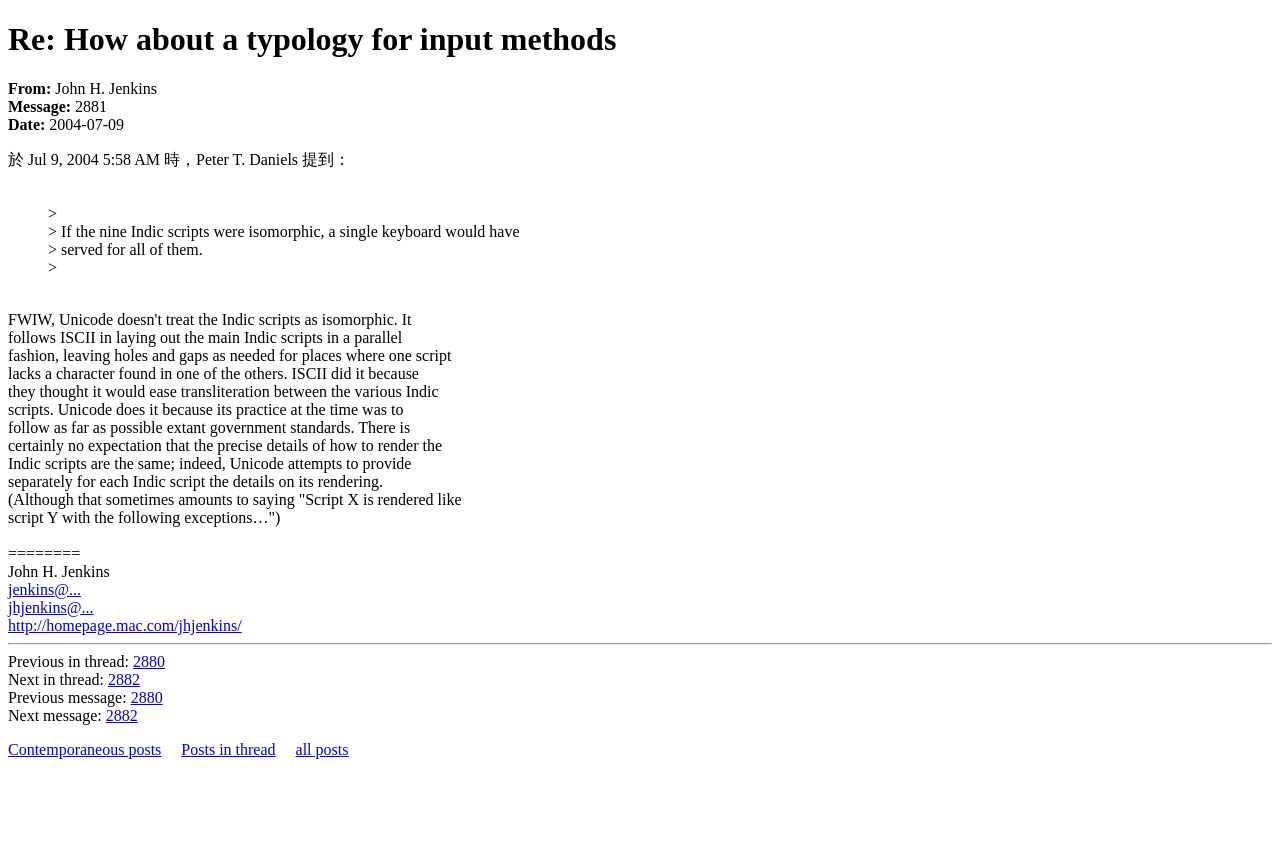Please provide a comprehensive answer to the question based on the screenshot: What is the purpose of ISCII?

I found the purpose of ISCII by reading the text in the blockquote section. It is mentioned that ISCII laid out the main Indic scripts in a parallel fashion to ease transliteration between the various Indic scripts.